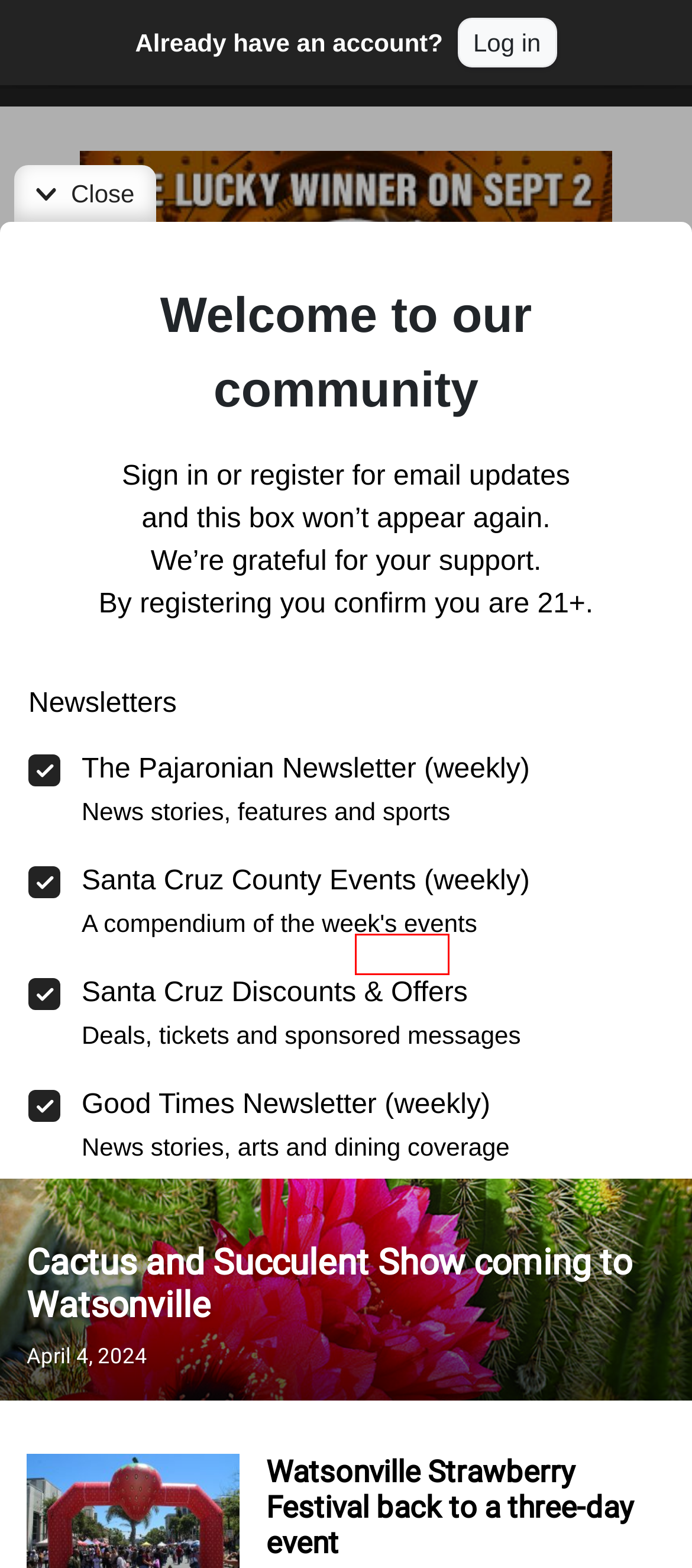You are provided with a screenshot of a webpage containing a red rectangle bounding box. Identify the webpage description that best matches the new webpage after the element in the bounding box is clicked. Here are the potential descriptions:
A. Opinion - The Pajaronian | Watsonville, CA
B. Public announcements from our sponsors - The Pajaronian | Watsonville, CA
C. Sports - The Pajaronian | Watsonville, CA
D. News - The Pajaronian | Watsonville, CA
E. HONORING YOUNG LEADERS - The Pajaronian | Watsonville, CA
F. Sponsor - The Pajaronian | Watsonville, CA
G. Focus on Agriculture - The Pajaronian | Watsonville, CA
H. Community - The Pajaronian | Watsonville, CA

C